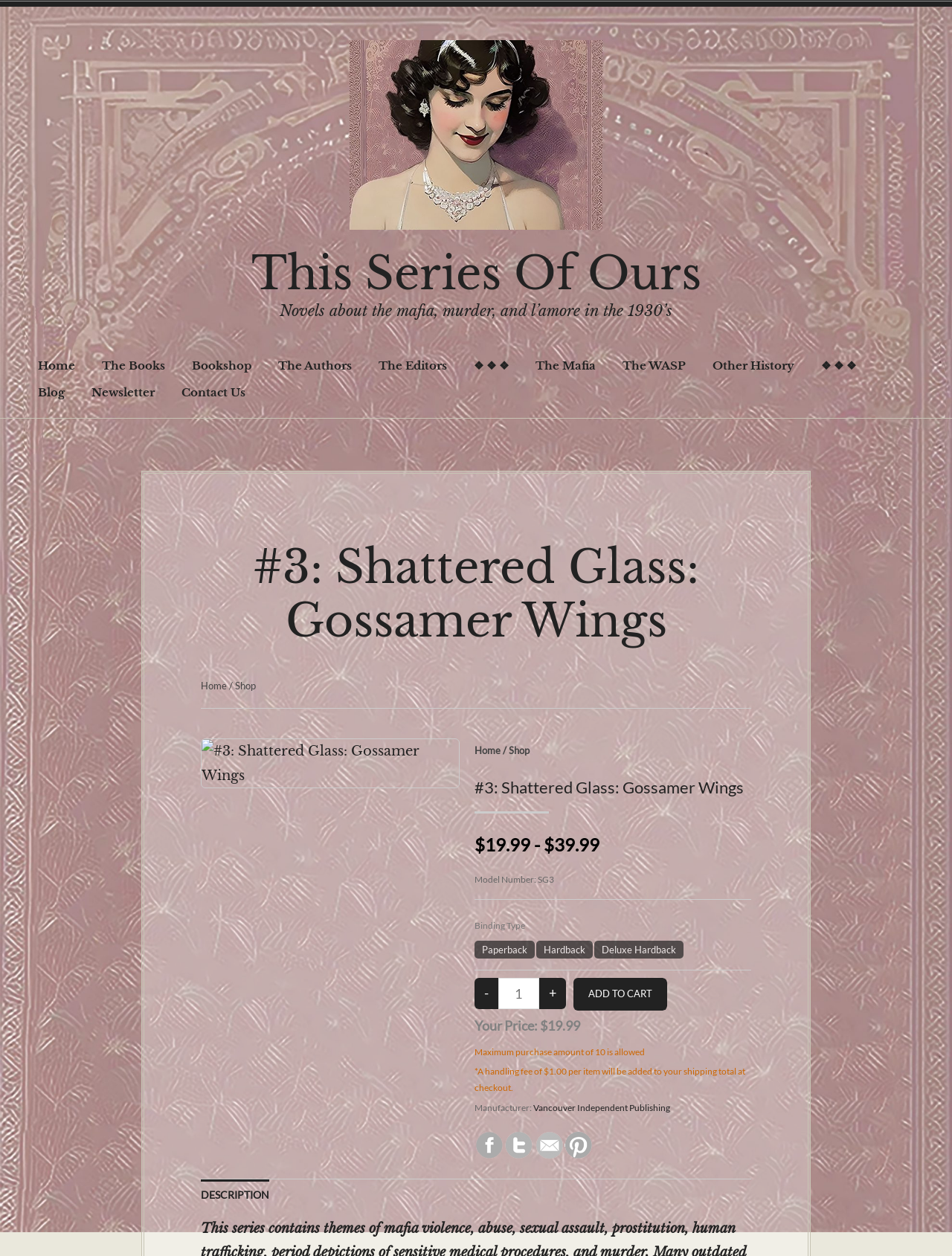Provide the bounding box coordinates of the area you need to click to execute the following instruction: "Log in".

None